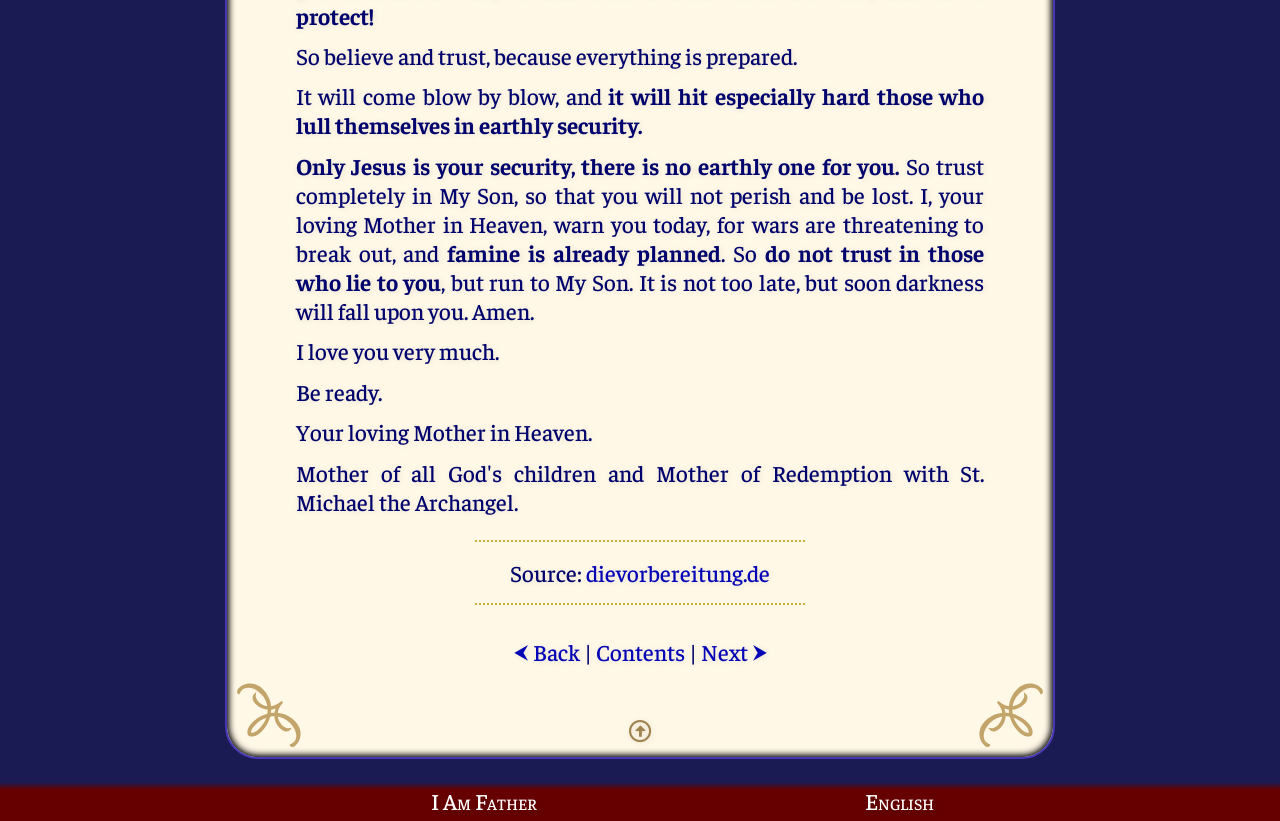What is the author's intention?
Please elaborate on the answer to the question with detailed information.

The author's intention appears to be to warn the reader about impending dangers and to guide them towards a path of salvation, as evident from the text's emphasis on trusting in Jesus and being prepared for the future.